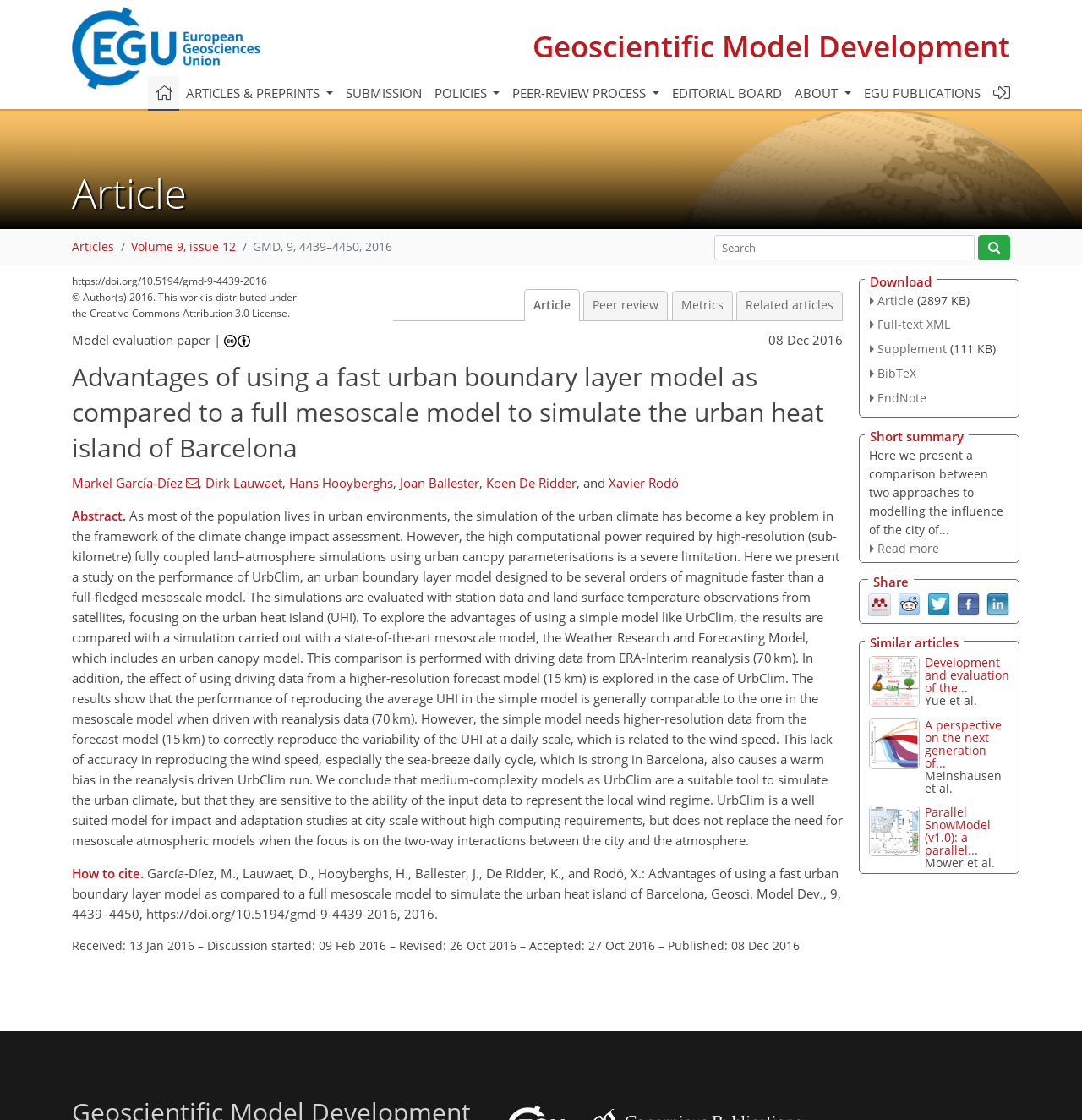Please provide a brief answer to the following inquiry using a single word or phrase:
Who are the authors of the article?

Markel García-Díez, Dirk Lauwaet, Hans Hooyberghs, Joan Ballester, Koen De Ridder, and Xavier Rodó